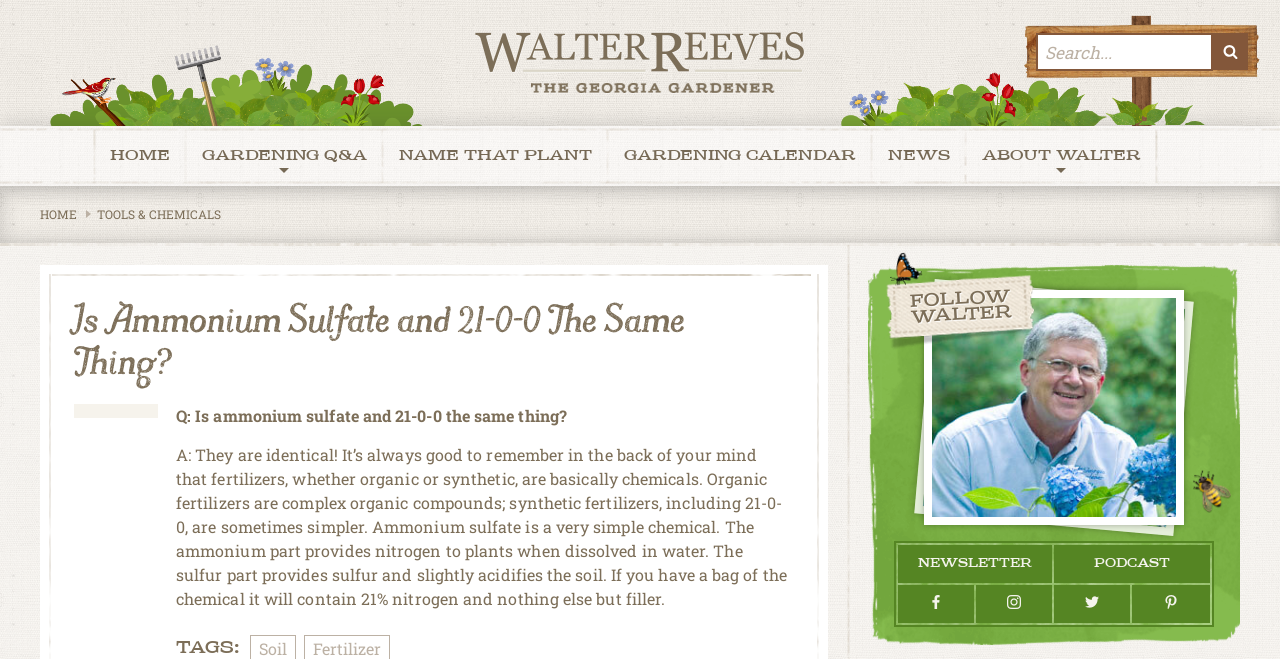Provide the bounding box coordinates for the area that should be clicked to complete the instruction: "search for something".

[0.809, 0.05, 0.984, 0.108]